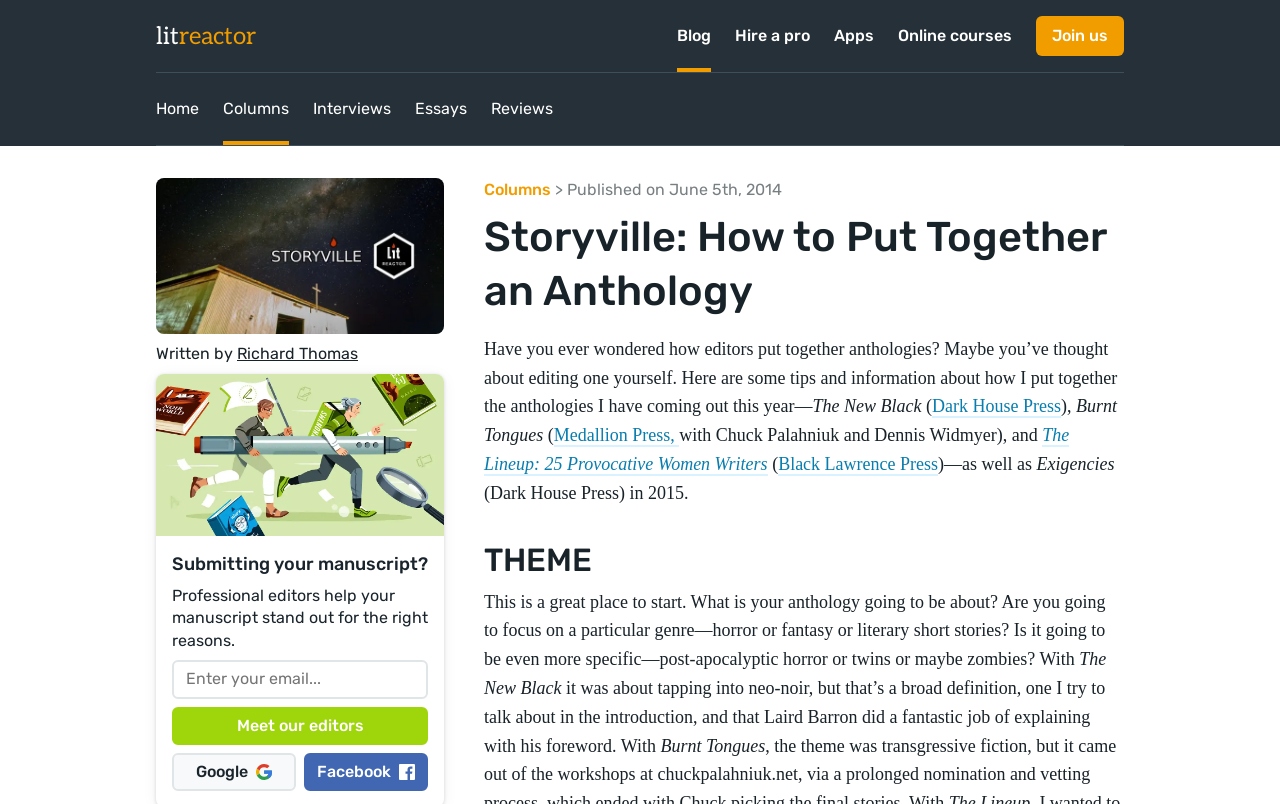Offer a thorough description of the webpage.

This webpage is about Storyville, a section on LitReactor, a website focused on writing and literature. At the top, there is a heading with the website's name, "litreactor", and a link to the homepage. Below it, there are several links to different sections of the website, including "Blog", "Hire a pro", "Apps", and "Online courses". On the right side, there is a button to "Join us".

The main content of the webpage is an article titled "Storyville: How to Put Together an Anthology" by Richard Thomas. The article is divided into sections, with headings and paragraphs of text. The first section discusses the process of putting together an anthology, with the author sharing their experience of editing several anthologies.

Below the introduction, there are several paragraphs of text, with links to different publishers and books, including "The New Black", "Burnt Tongues", and "The Lineup: 25 Provocative Women Writers". The text discusses the themes and genres of these anthologies, with the author providing tips and information on how to put together an anthology.

On the right side of the article, there is an image with a caption "Reedsy | Editors with Marker (Marketplace Editors)| 2024-05". Below the image, there is a heading "Submitting your manuscript?" and a paragraph of text encouraging readers to submit their manuscripts to professional editors.

At the bottom of the webpage, there are links to social media platforms, including Google and Facebook, with small icons representing each platform.